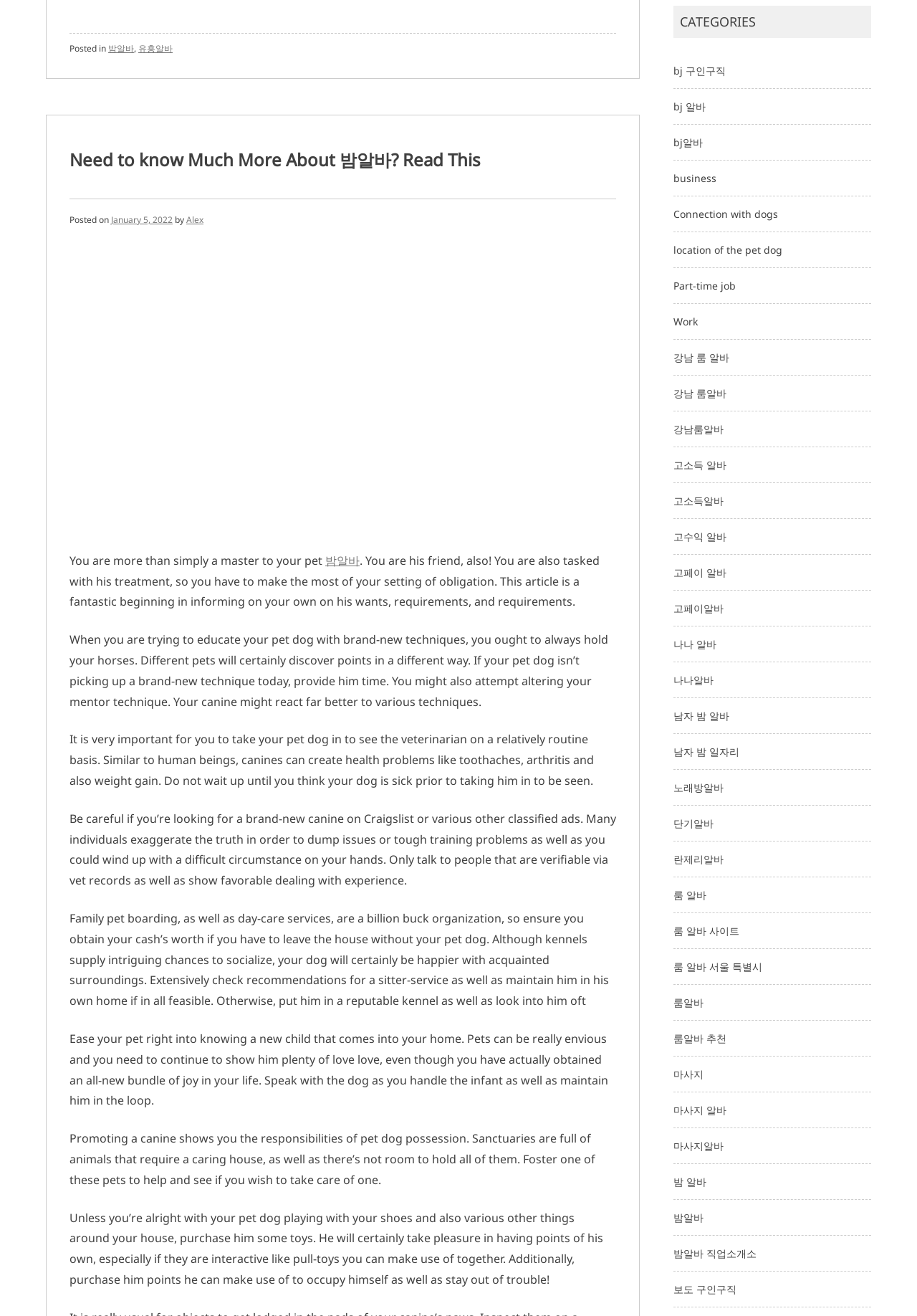Identify the bounding box coordinates of the part that should be clicked to carry out this instruction: "Check out the latest blog post about children who grow up with pets".

None